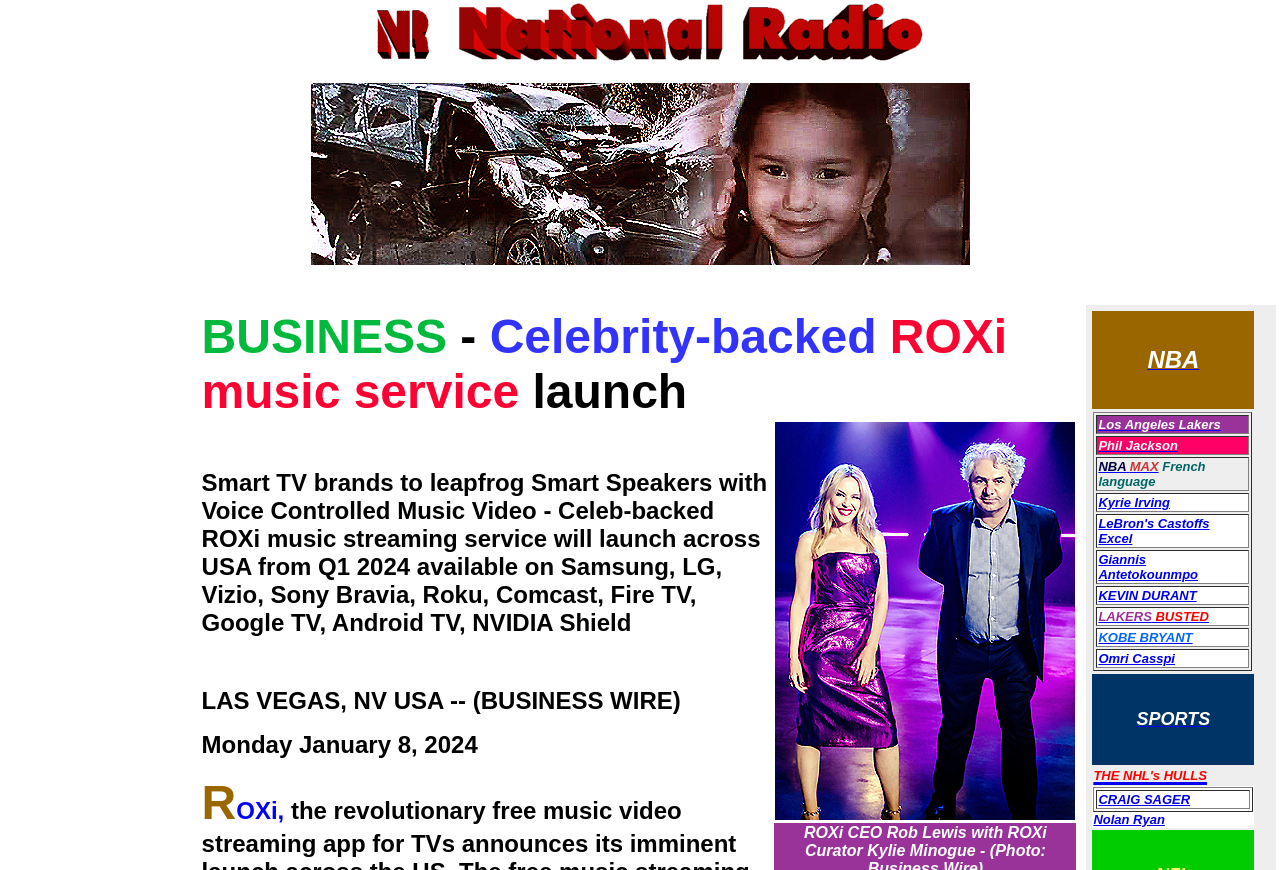Find the bounding box coordinates of the element I should click to carry out the following instruction: "Check the 'At The Meeting' category".

None